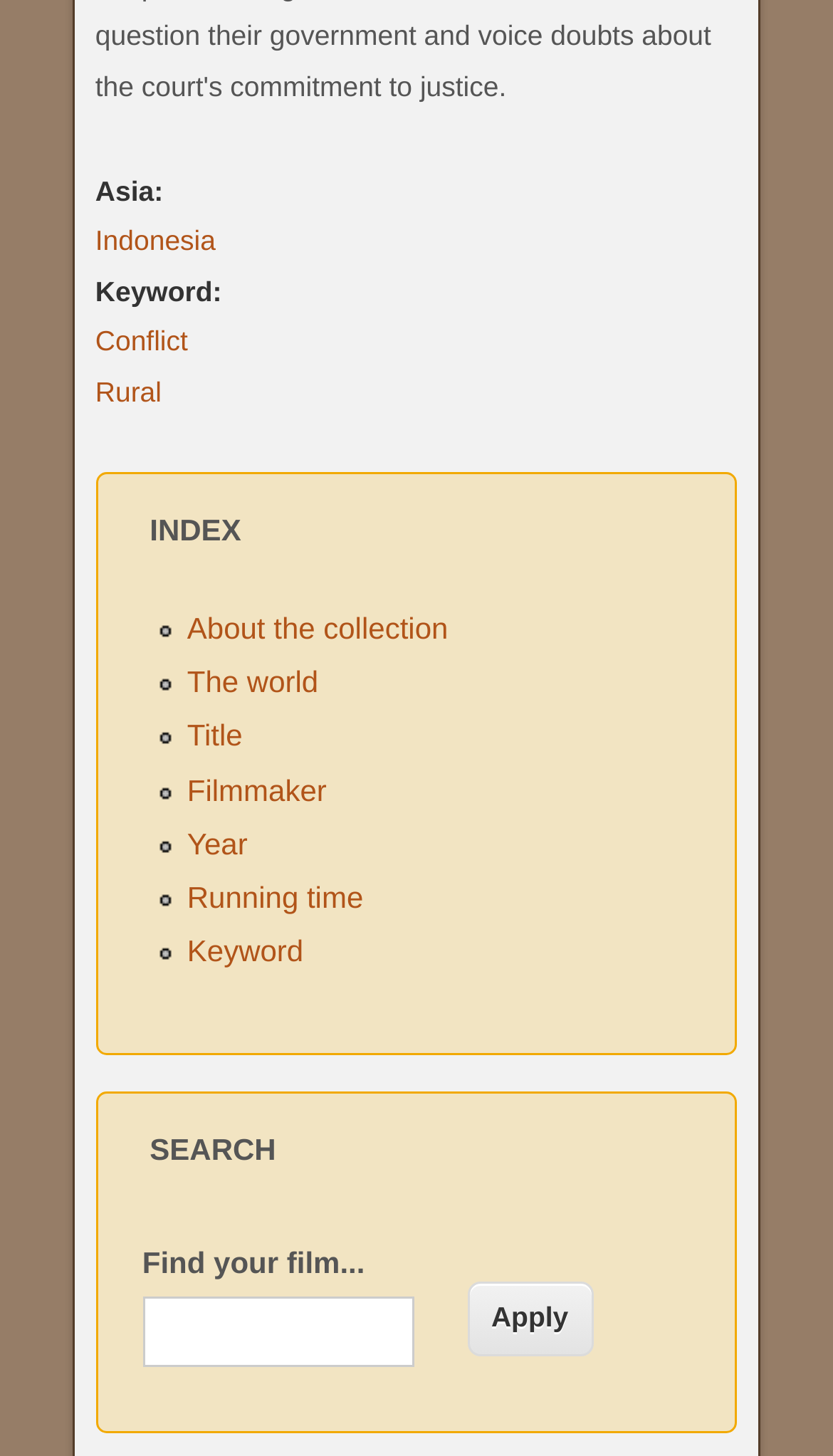Calculate the bounding box coordinates of the UI element given the description: "Title".

[0.225, 0.494, 0.291, 0.517]